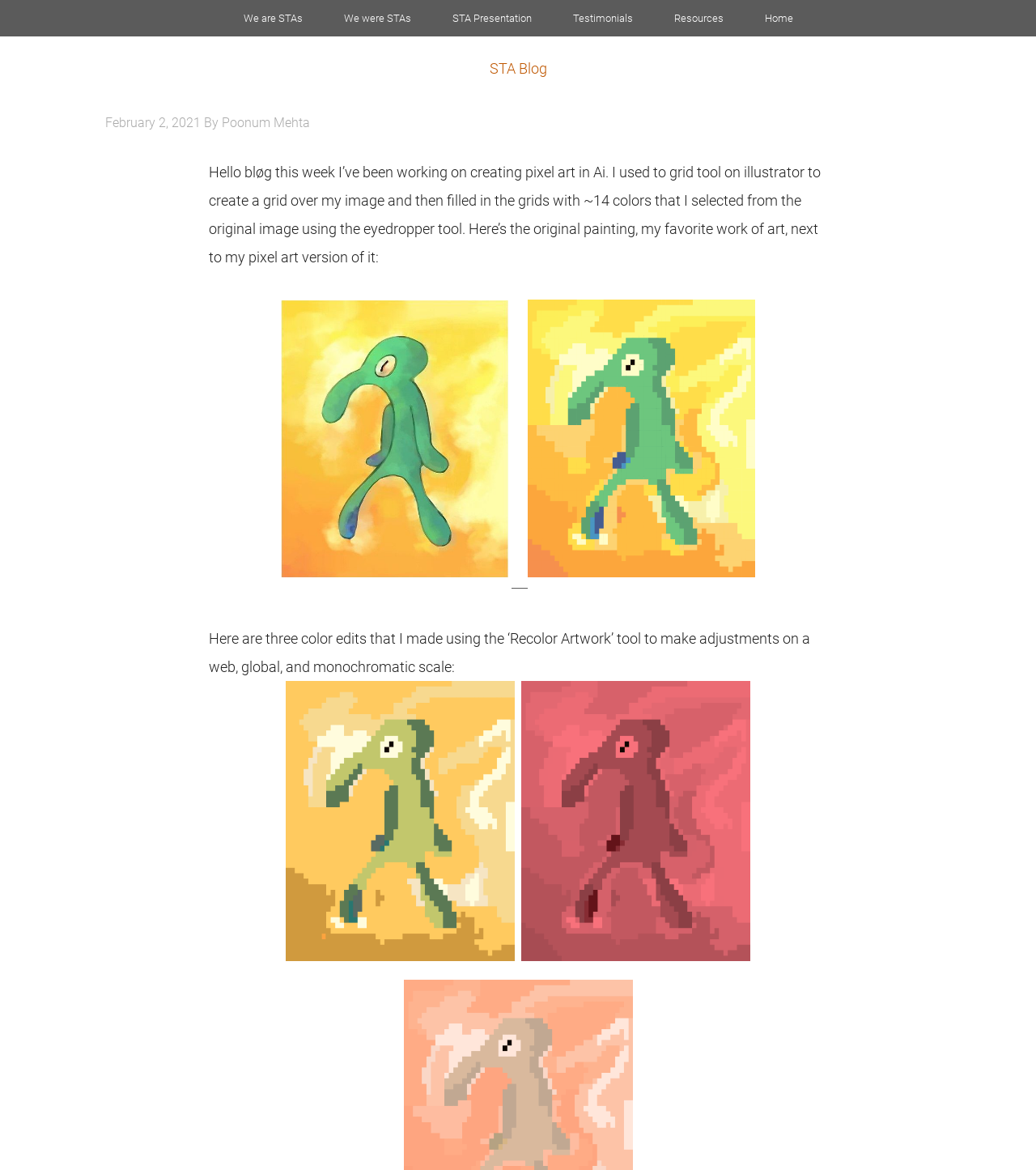Who is the author of the blog post?
Could you give a comprehensive explanation in response to this question?

I found the author's name in the link element, which is 'Poonum Mehta', next to the 'By' text.